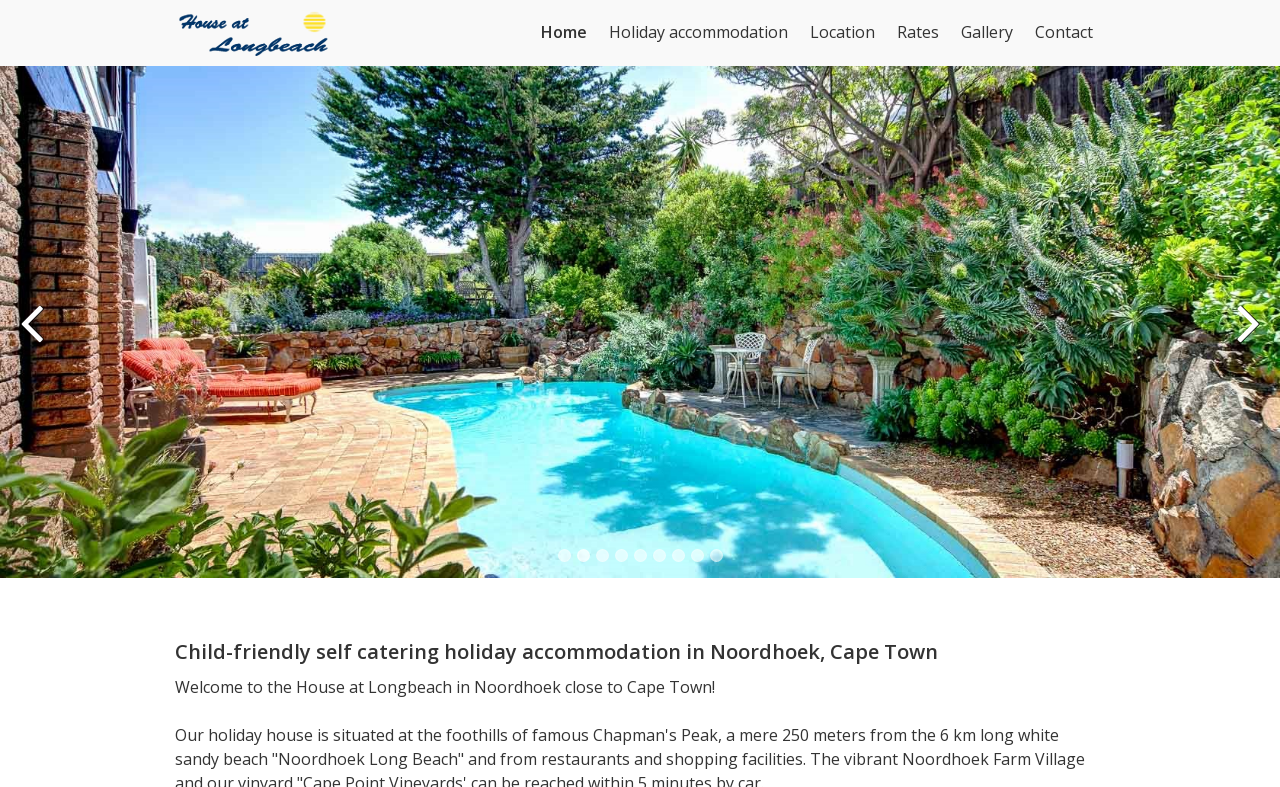Identify the bounding box coordinates of the area you need to click to perform the following instruction: "go to gallery".

[0.743, 0.023, 0.799, 0.058]